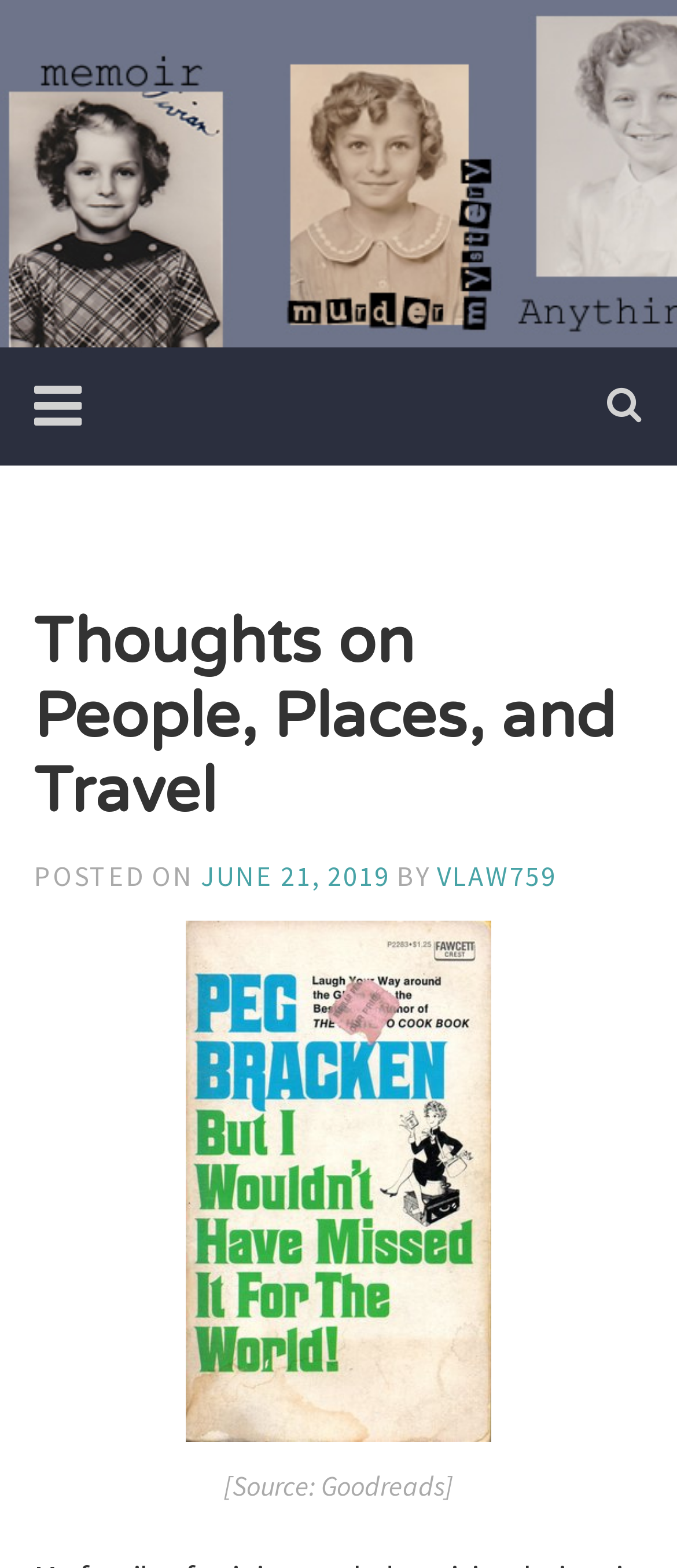What is the title of the post?
Based on the image, give a concise answer in the form of a single word or short phrase.

Thoughts on People, Places, and Travel